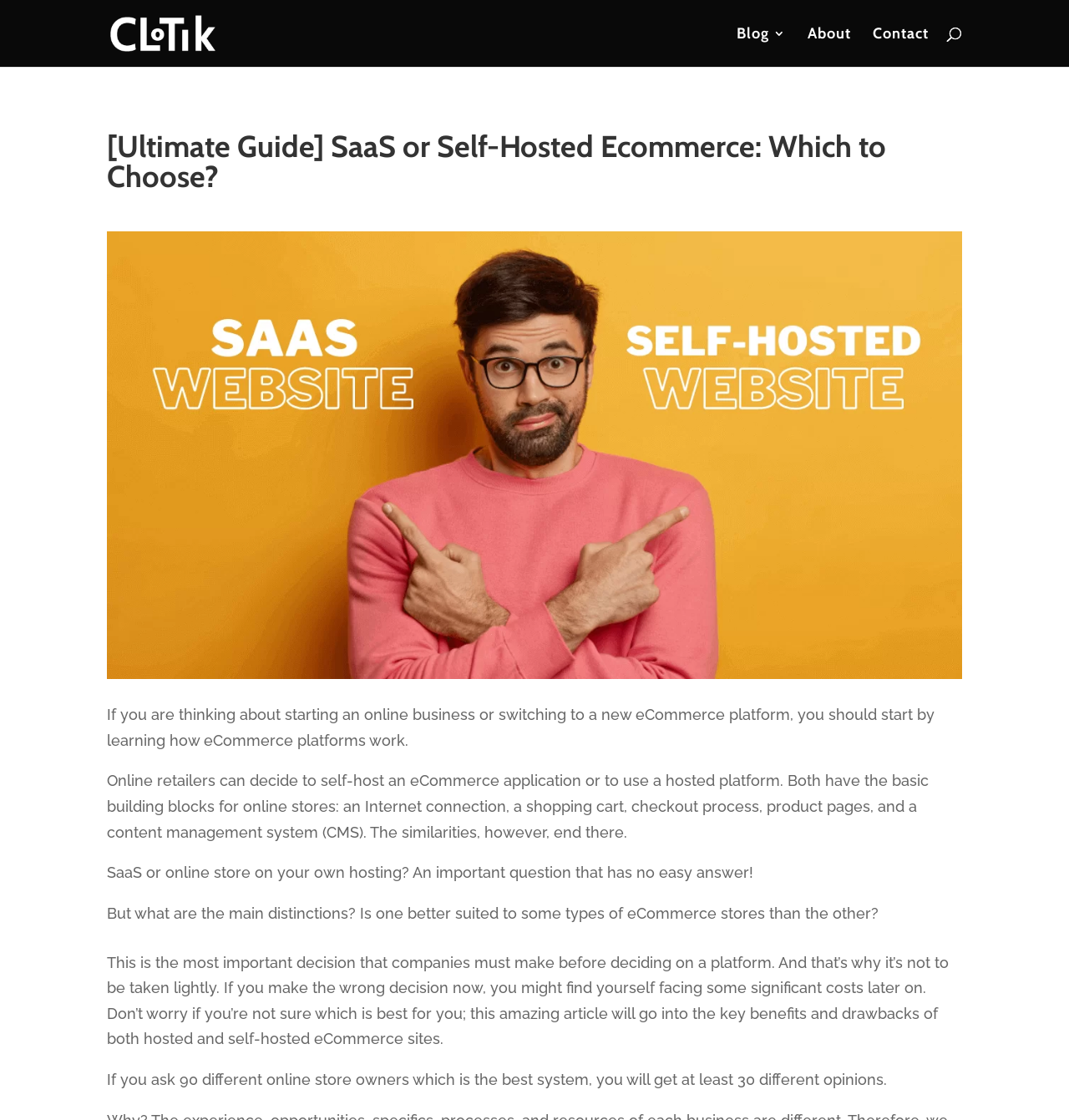Please specify the bounding box coordinates in the format (top-left x, top-left y, bottom-right x, bottom-right y), with all values as floating point numbers between 0 and 1. Identify the bounding box of the UI element described by: Blog

[0.689, 0.025, 0.735, 0.06]